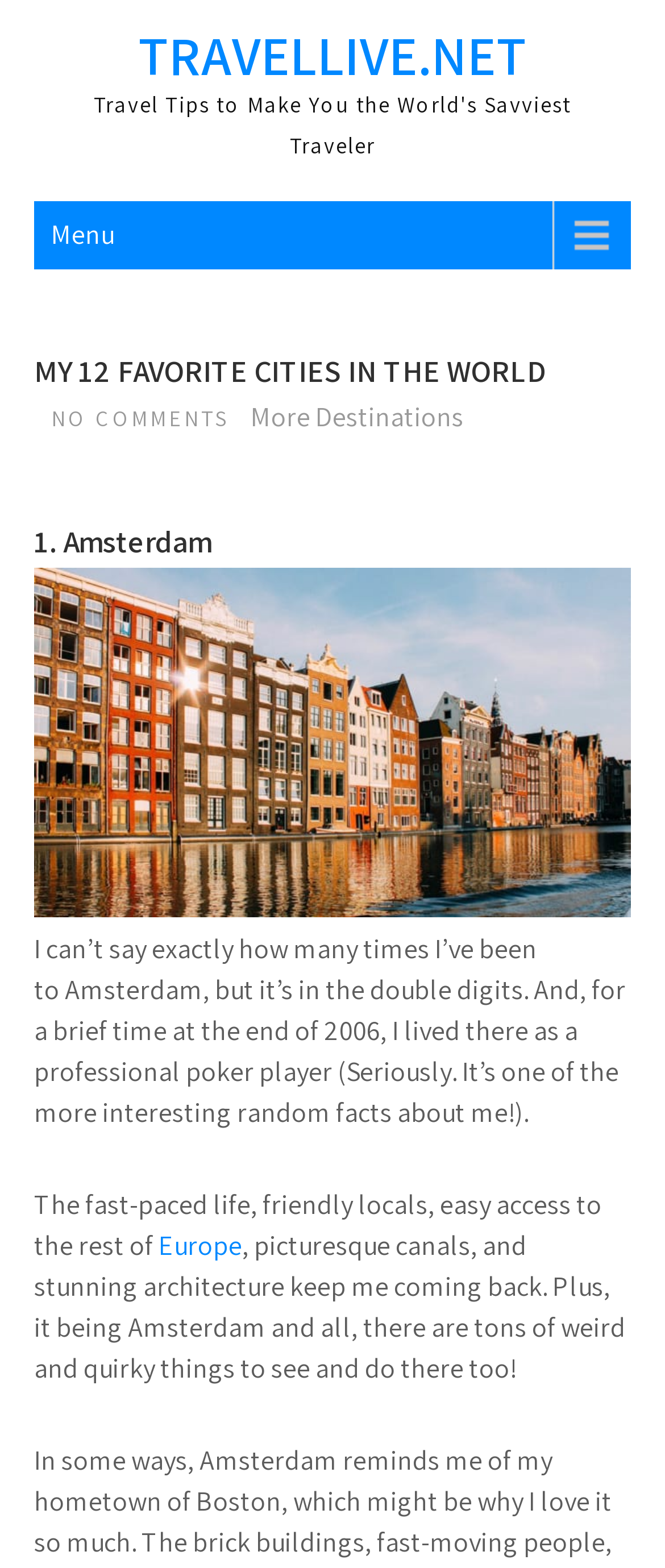What is the region mentioned in the text? Analyze the screenshot and reply with just one word or a short phrase.

Europe